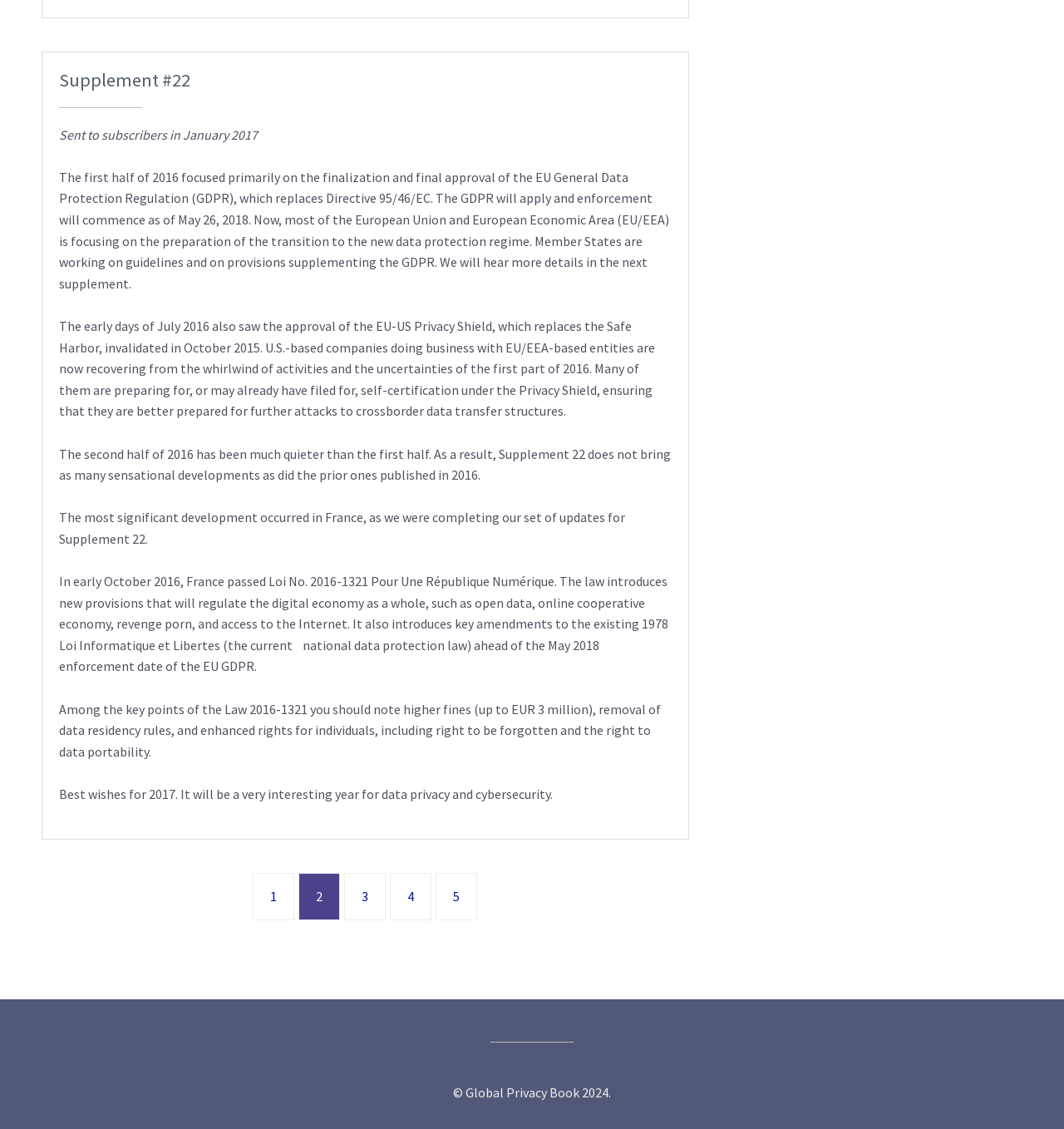Please give a concise answer to this question using a single word or phrase: 
What is the title of the supplement?

Supplement #22